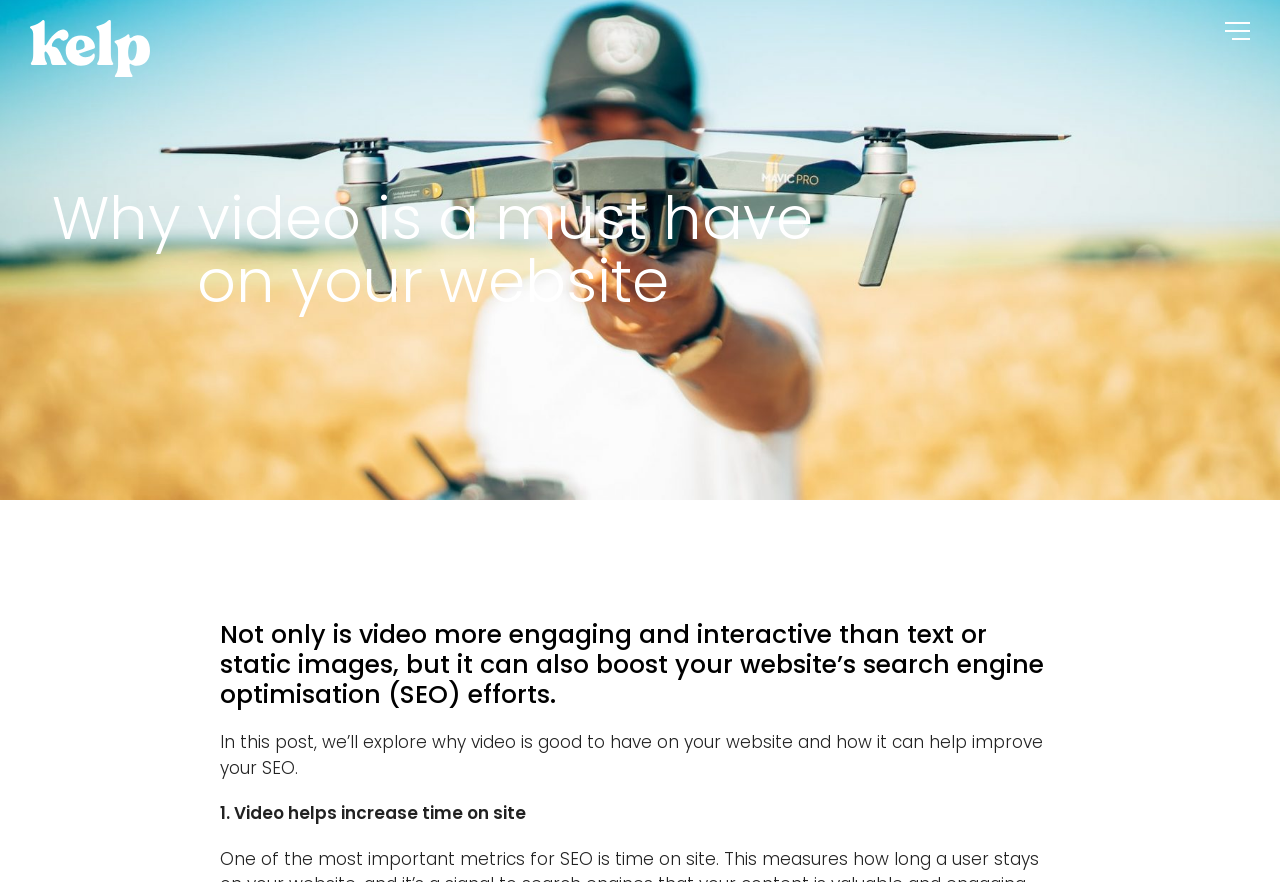Answer in one word or a short phrase: 
What is the tone of the webpage?

Informative